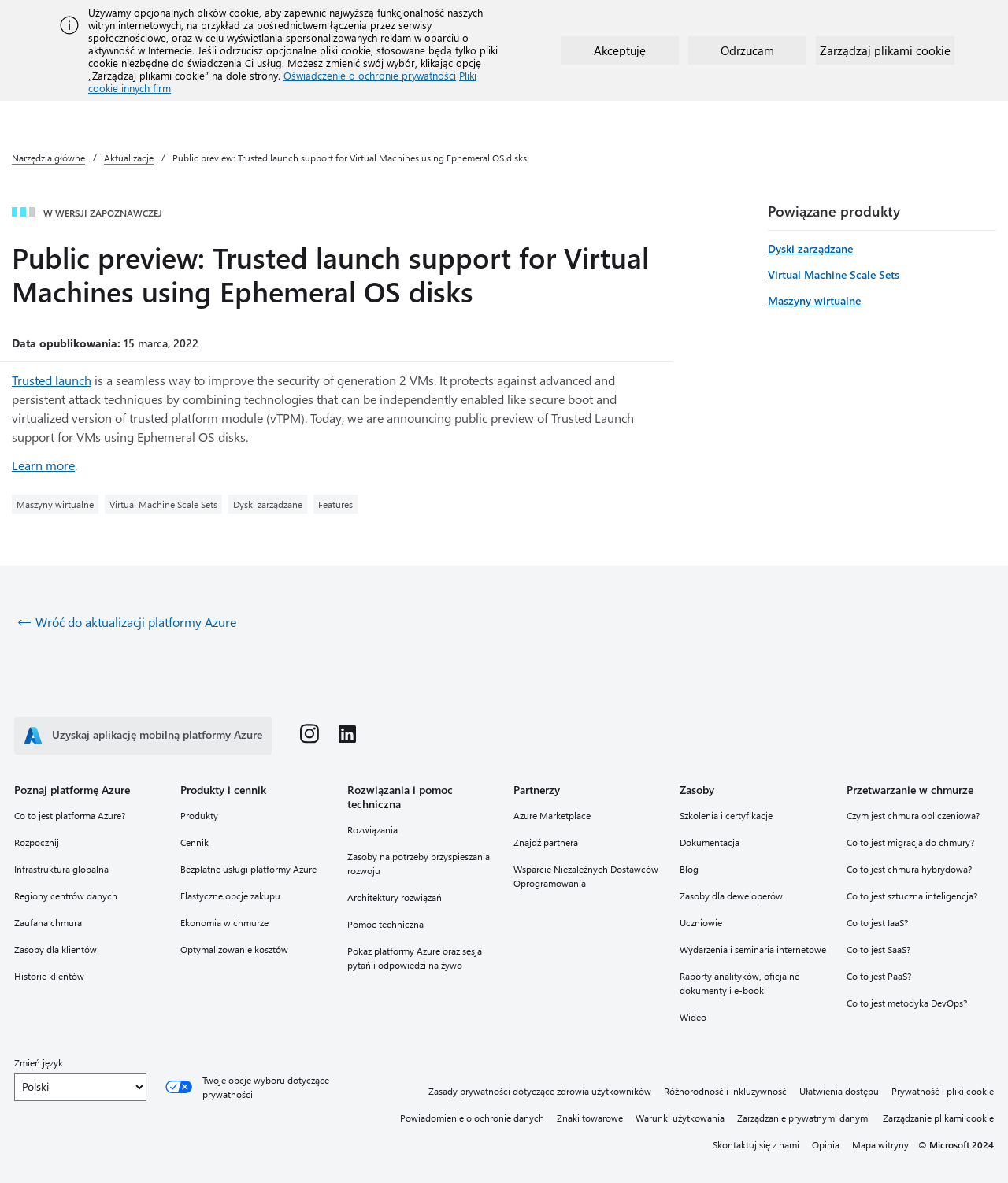Identify the bounding box coordinates for the region to click in order to carry out this instruction: "Get Azure mobile app". Provide the coordinates using four float numbers between 0 and 1, formatted as [left, top, right, bottom].

[0.014, 0.606, 0.27, 0.638]